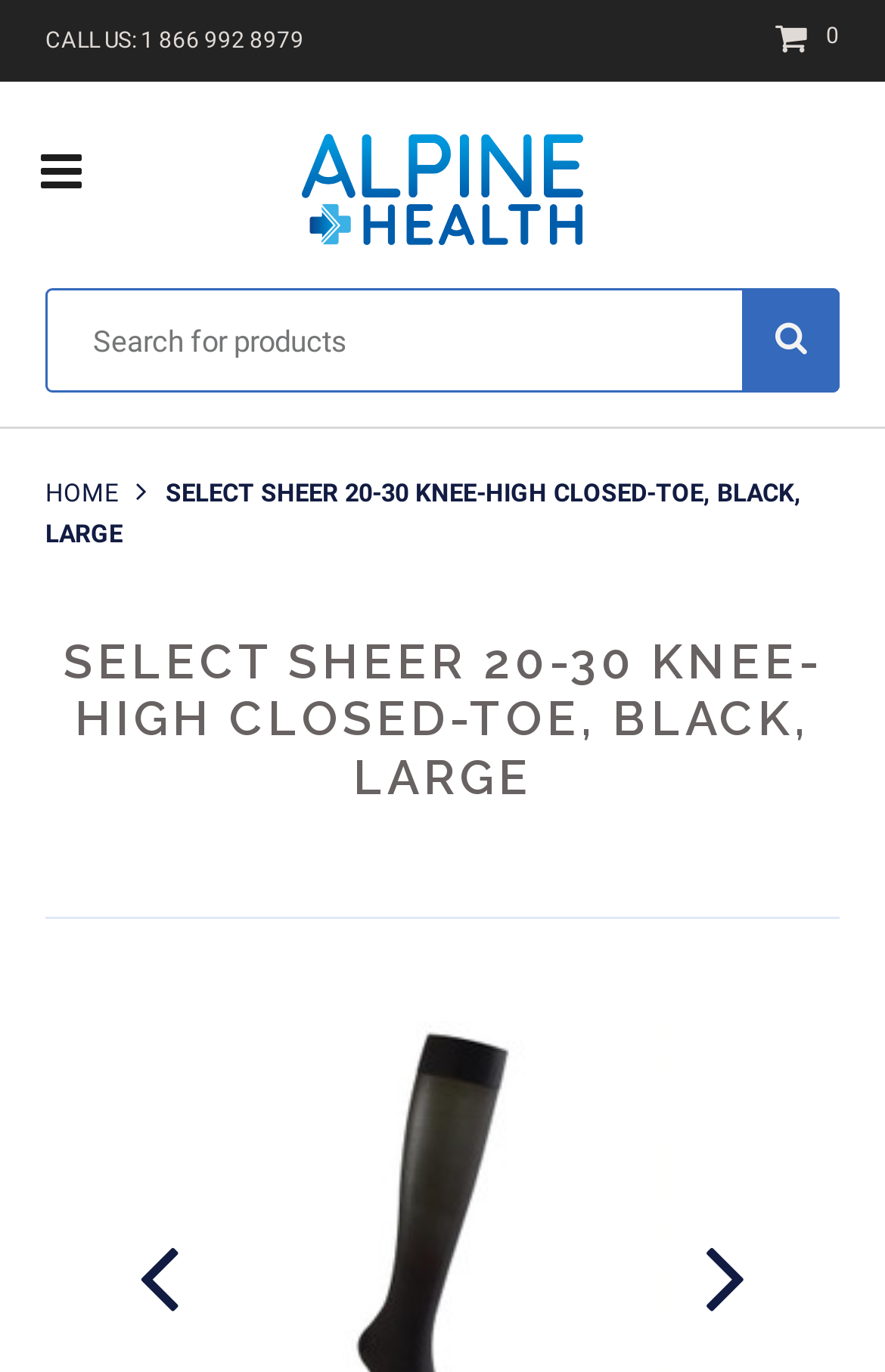By analyzing the image, answer the following question with a detailed response: What is the purpose of the product?

I understood the purpose of the product by reading the meta description, which mentions that the product helps to 'rejuvenate achy, heavy fatigued legs while relieving swelling in the legs, feet and ankles'.